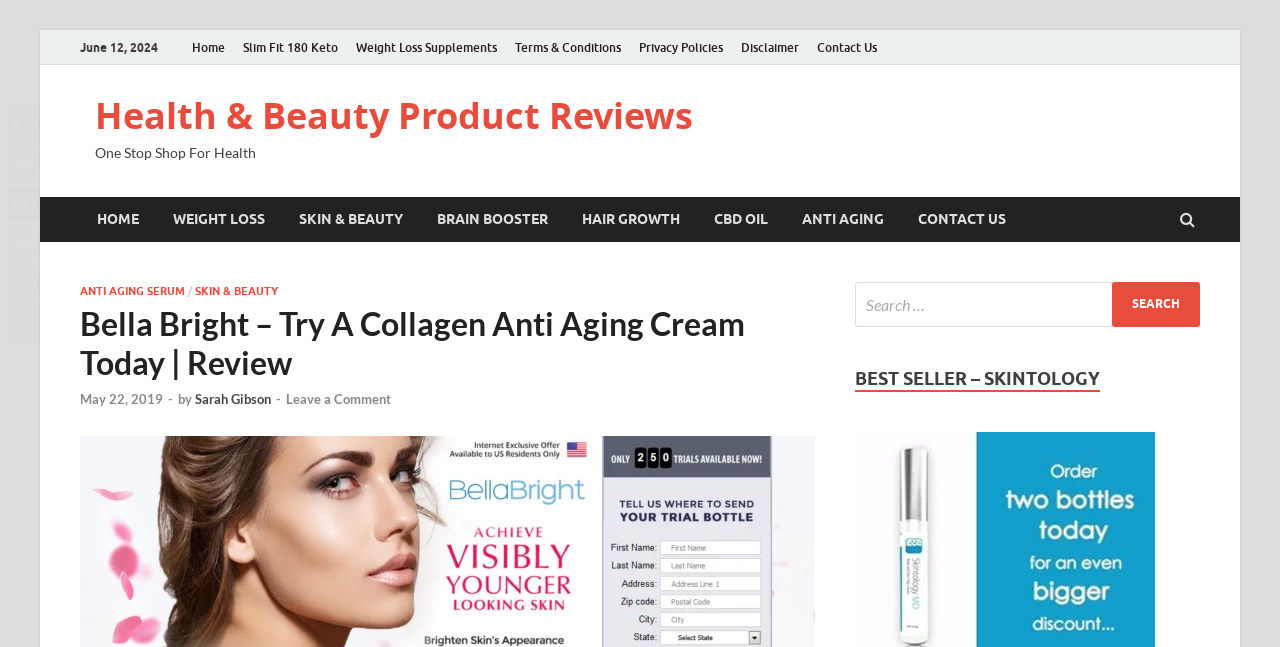Generate the main heading text from the webpage.

Bella Bright – Try A Collagen Anti Aging Cream Today | Review